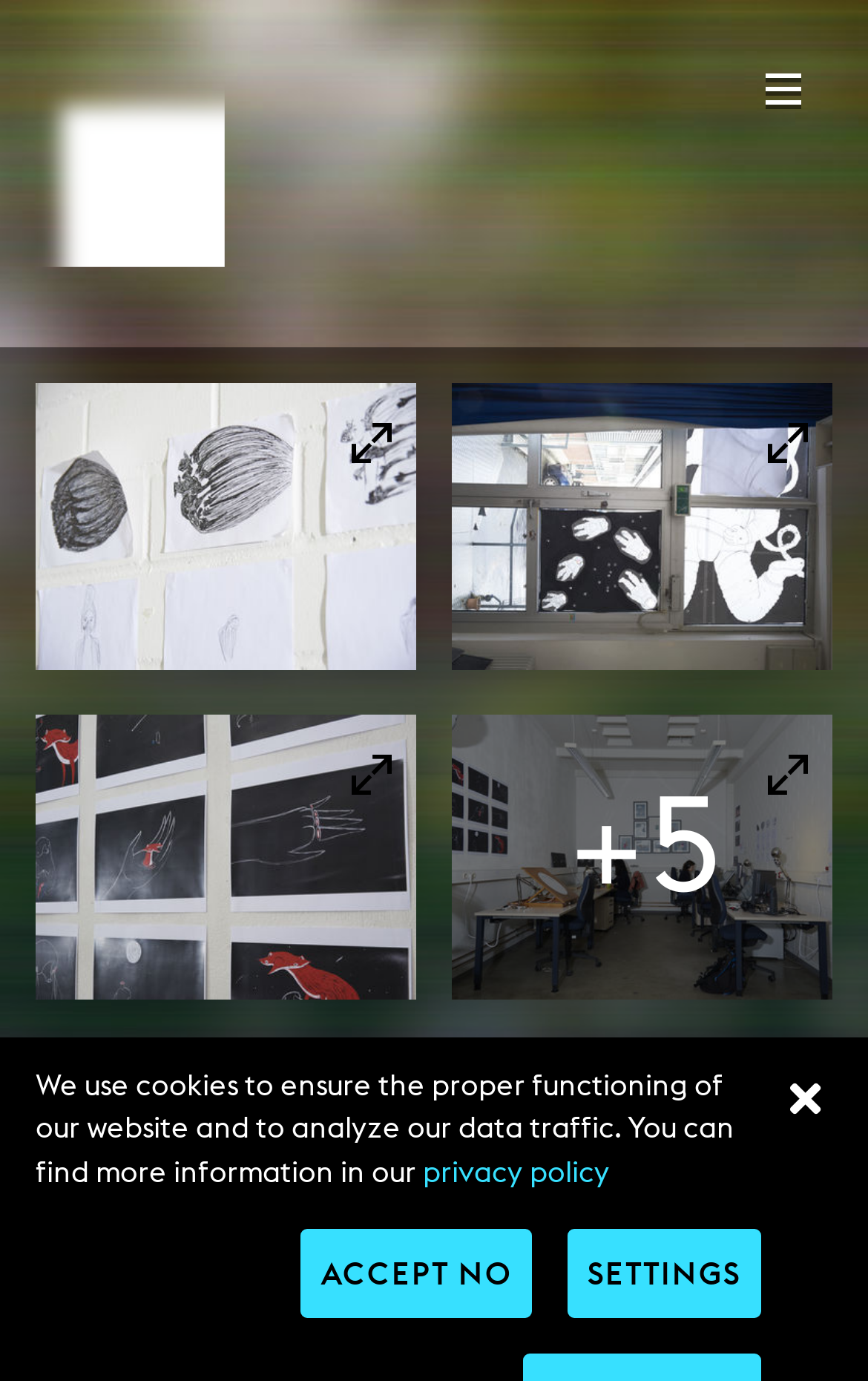What is the text below the logo?
Based on the screenshot, answer the question with a single word or phrase.

Animation studio